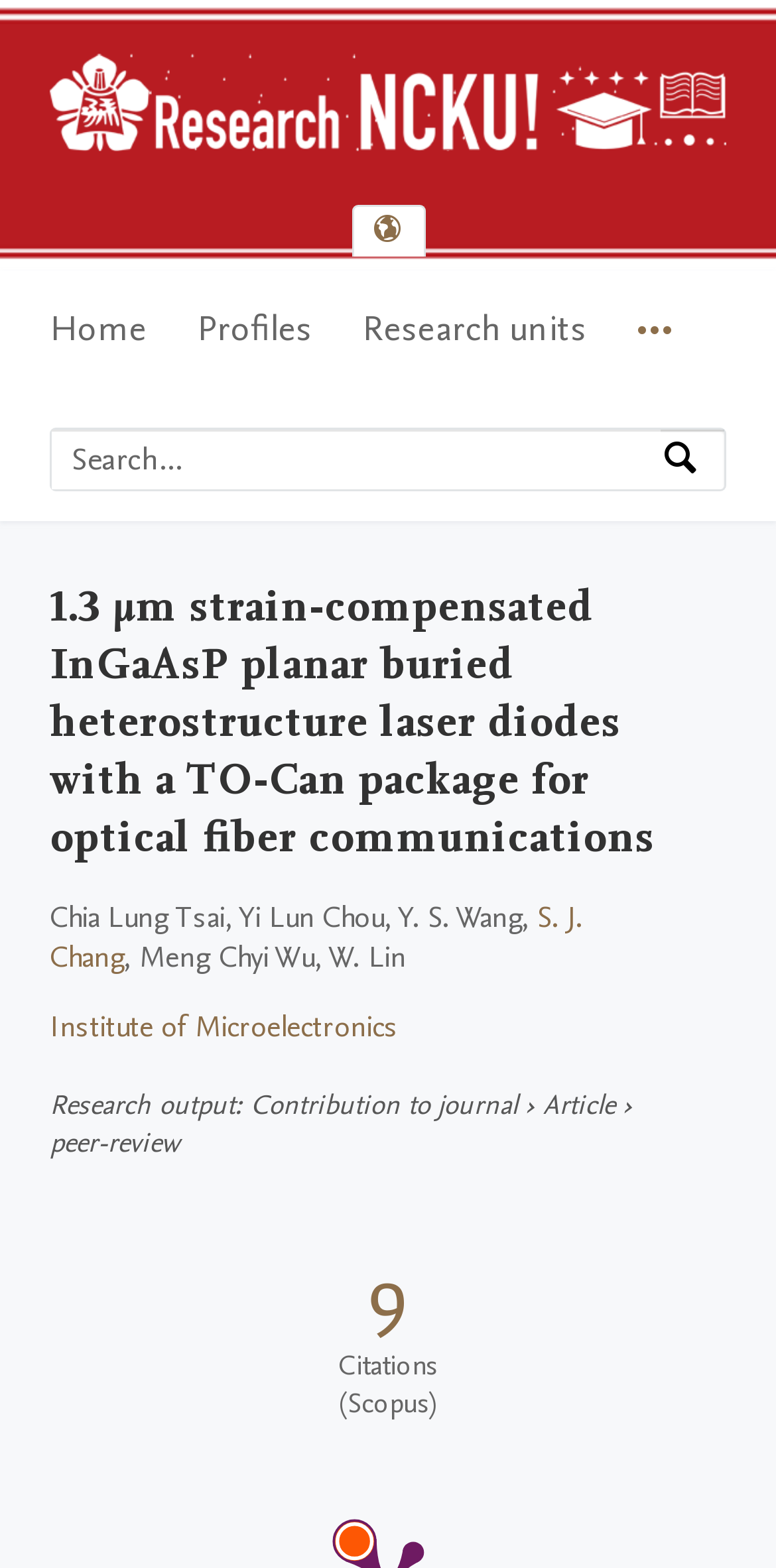Using the provided element description, identify the bounding box coordinates as (top-left x, top-left y, bottom-right x, bottom-right y). Ensure all values are between 0 and 1. Description: National Cheng Kung University Home

[0.064, 0.076, 0.936, 0.104]